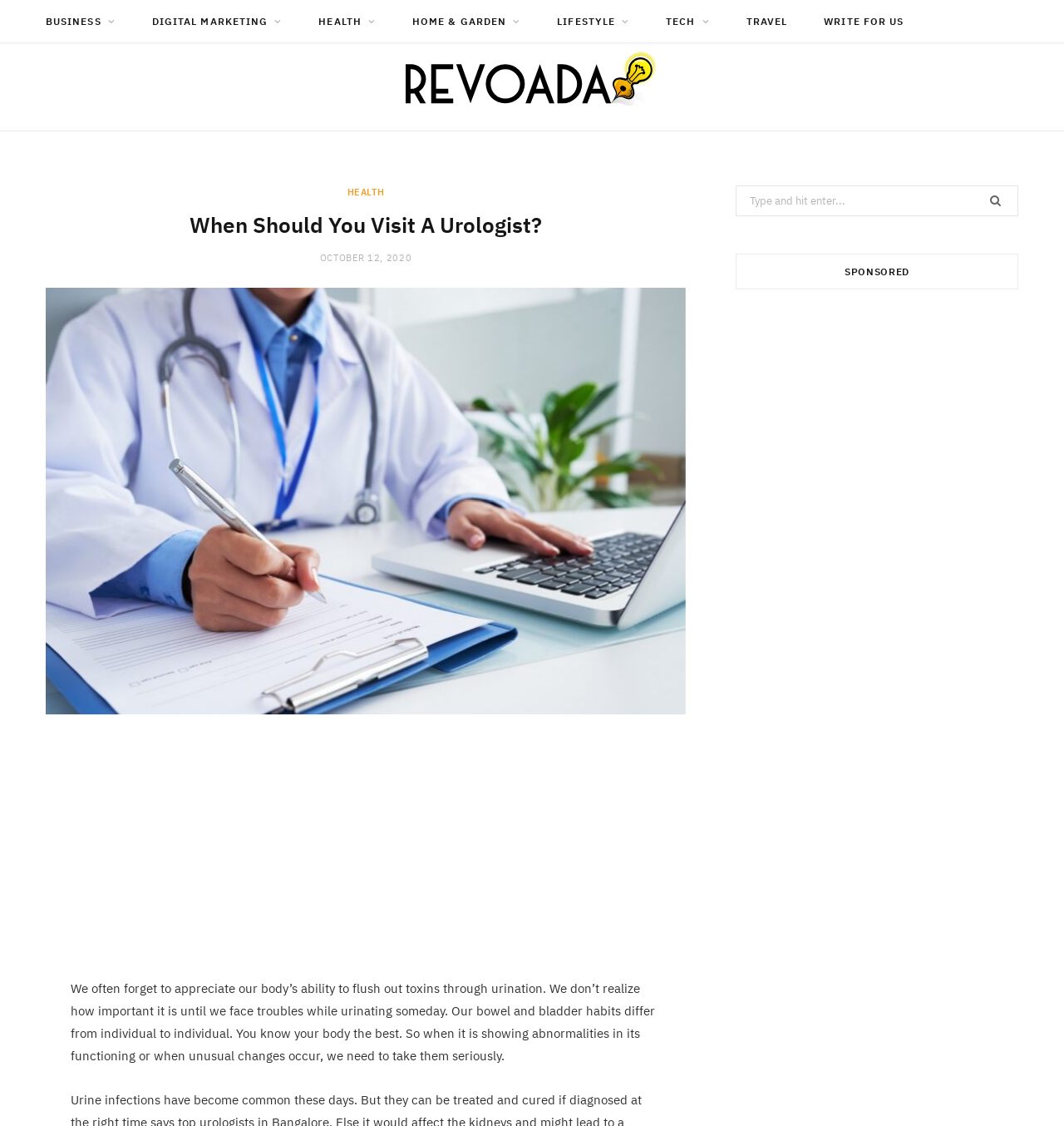What is the date of the article?
Please give a detailed and elaborate answer to the question based on the image.

The date of the article can be determined by looking at the link 'OCTOBER 12, 2020' which is located below the heading 'When Should You Visit A Urologist?'. This suggests that the article was published on October 12, 2020.